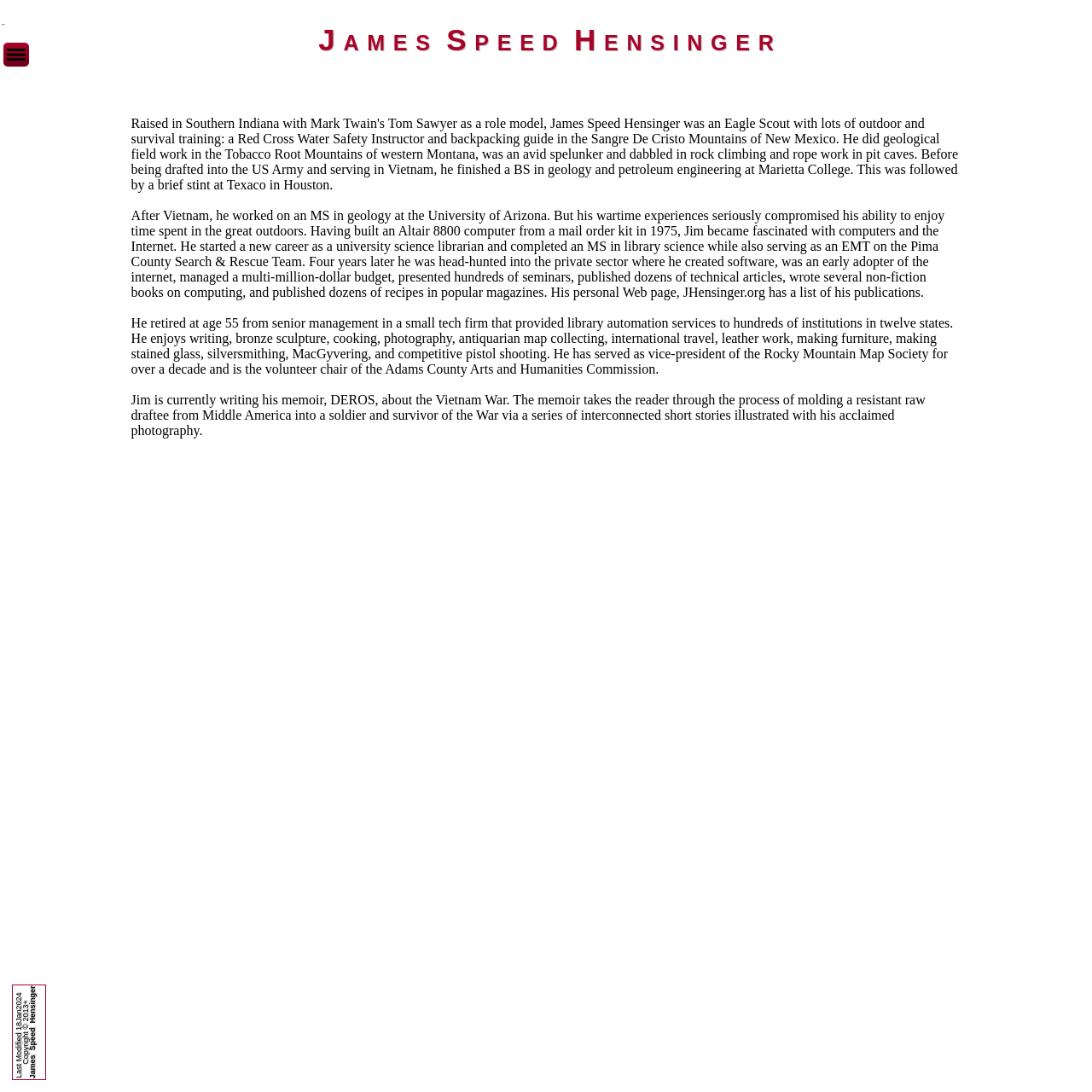Utilize the details in the image to thoroughly answer the following question: What is James Speed Hensinger's age when he retired?

The webpage content states that James Speed Hensinger retired at age 55 from senior management in a small tech firm.